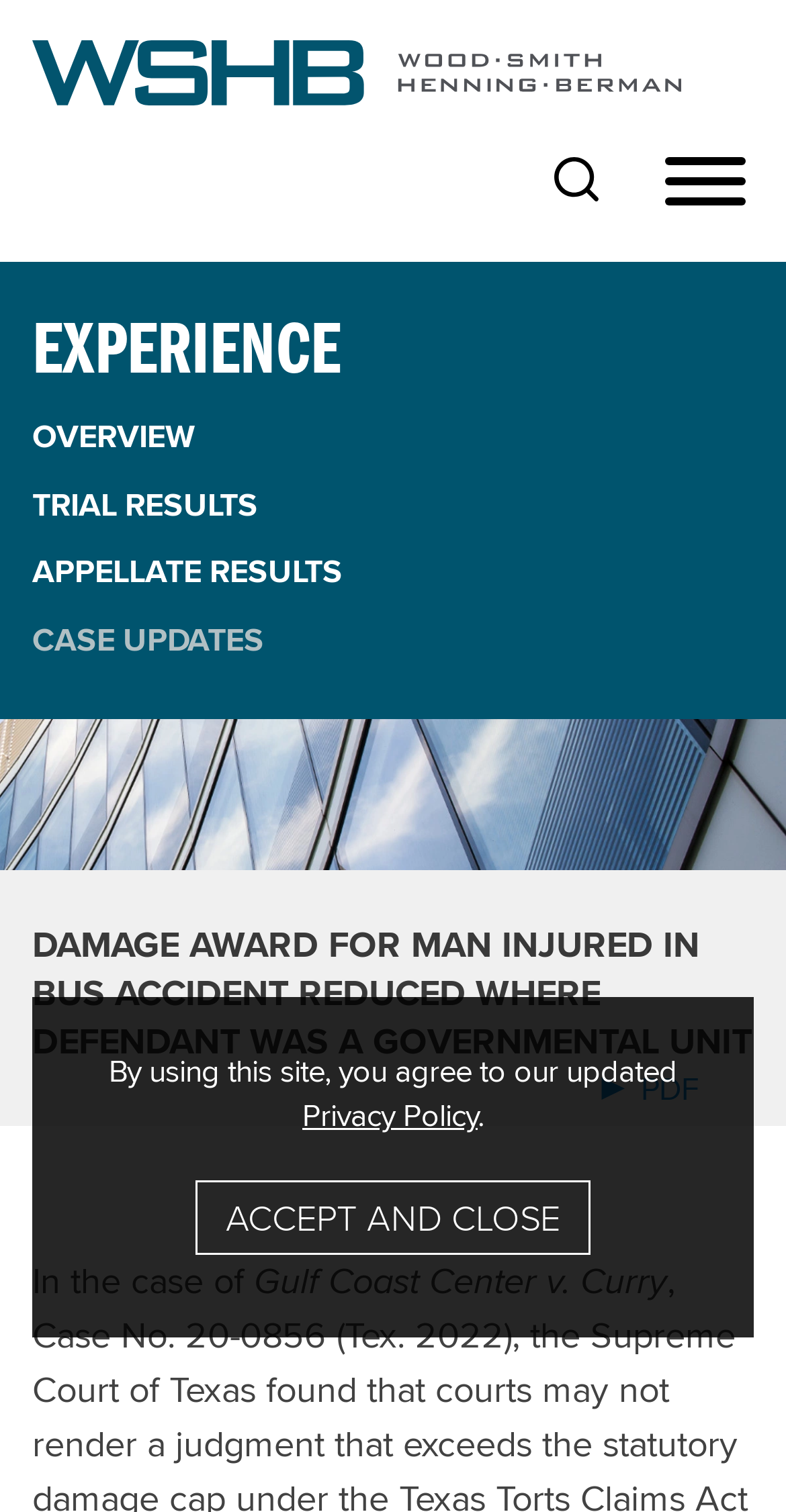Find the bounding box coordinates for the area that must be clicked to perform this action: "View the trial results".

[0.041, 0.318, 0.328, 0.348]